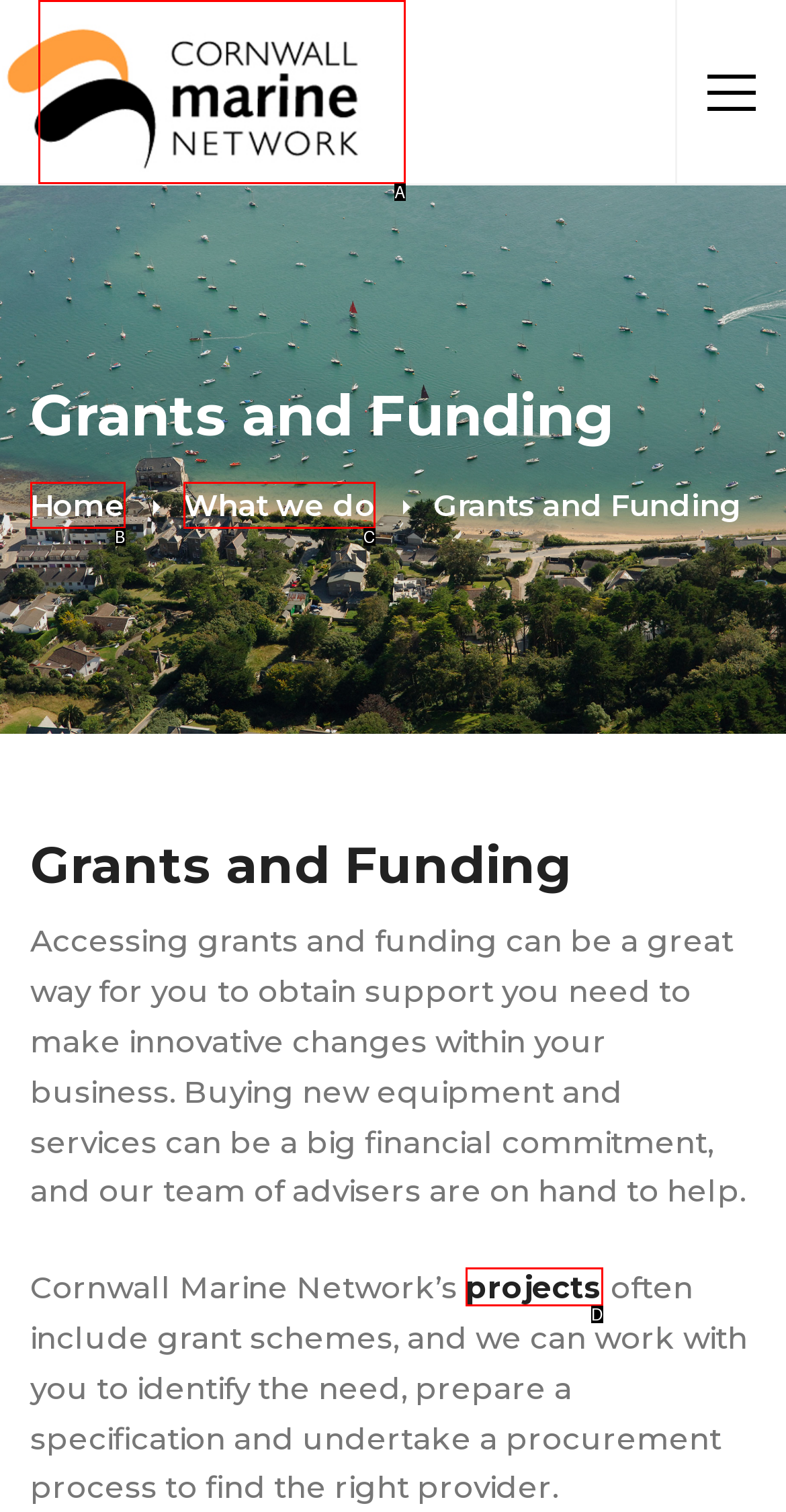Select the option that matches this description: Home
Answer by giving the letter of the chosen option.

B